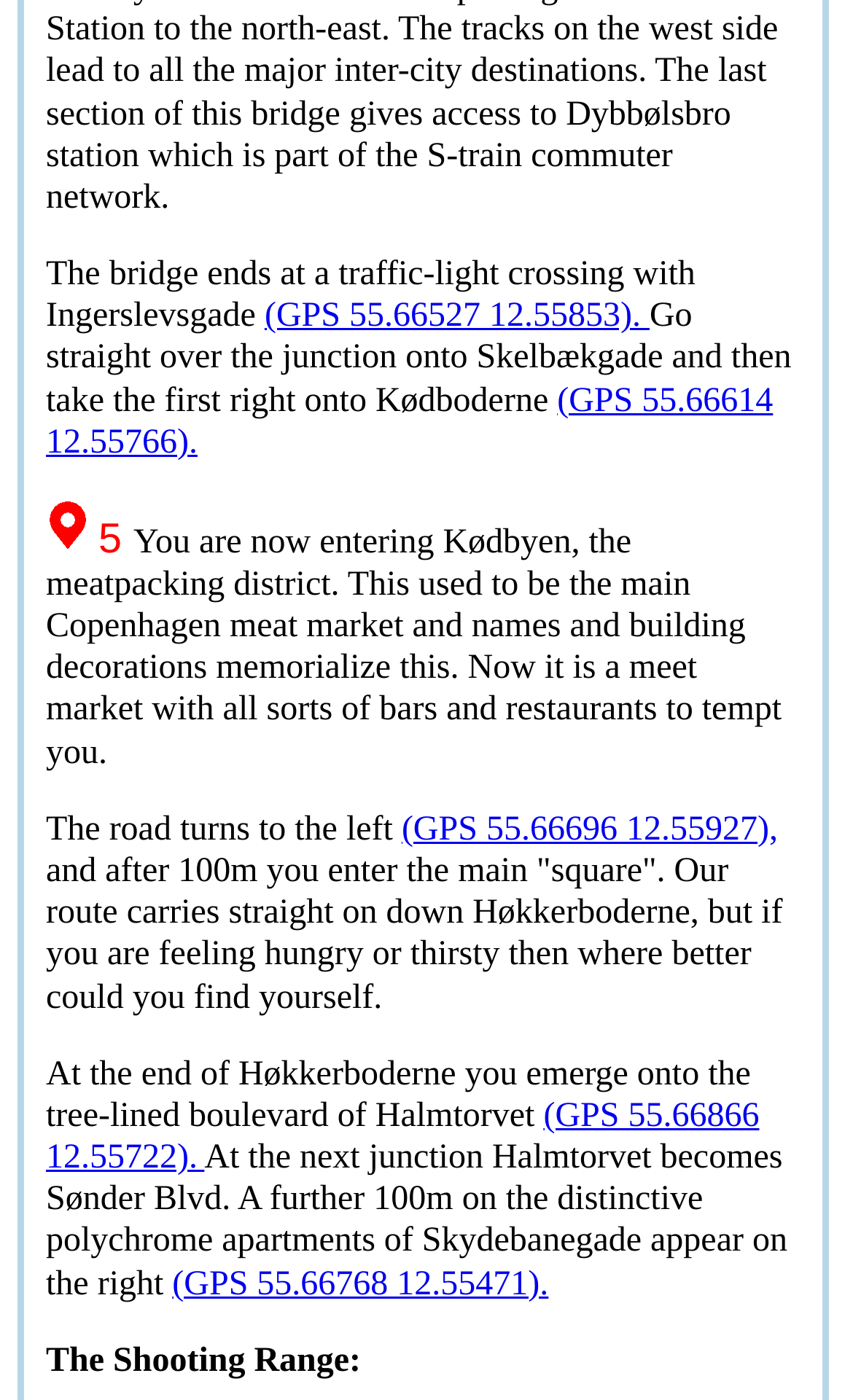Answer the question below using just one word or a short phrase: 
What is the name of the station?

Dybbølsbro